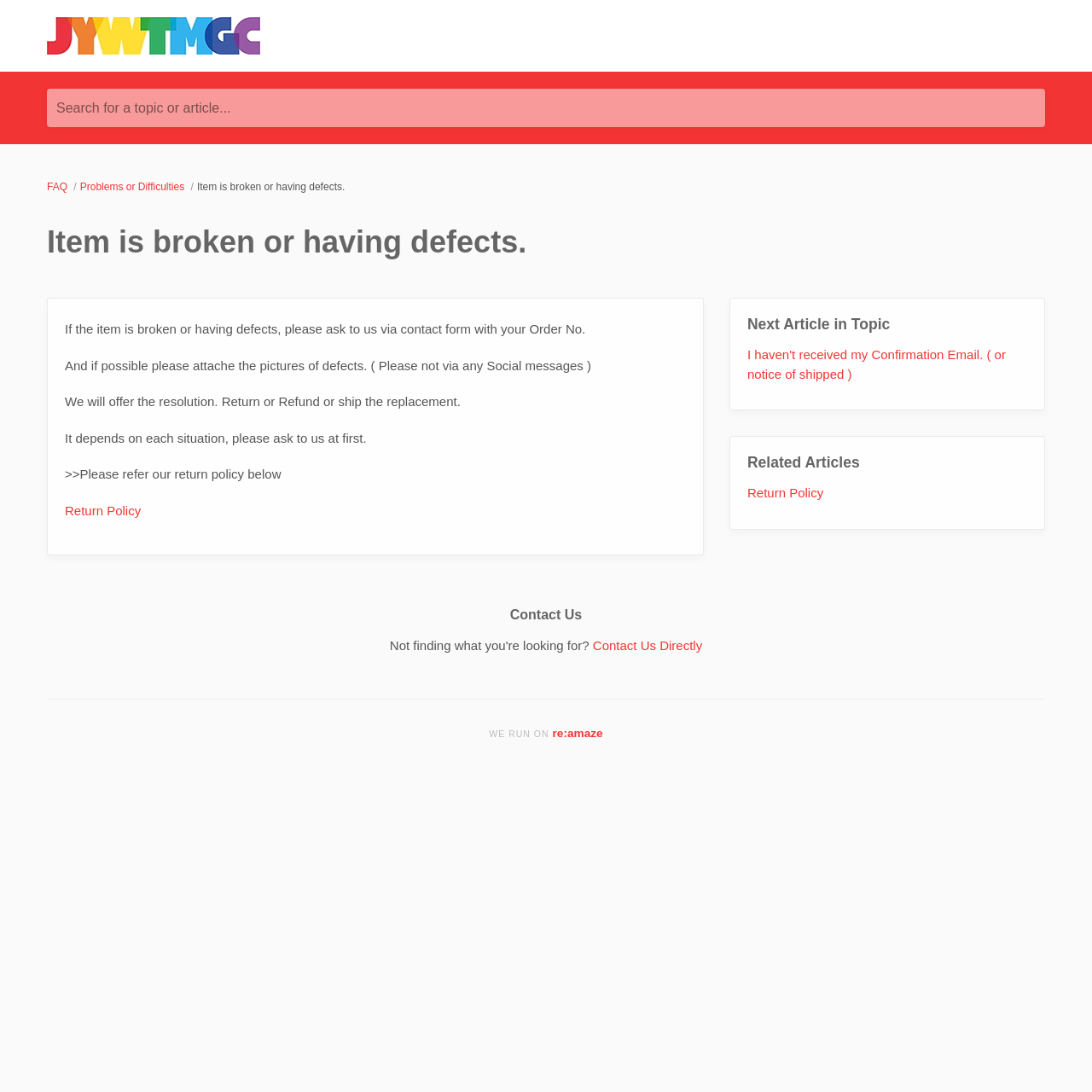Determine the bounding box coordinates of the section to be clicked to follow the instruction: "Check related articles". The coordinates should be given as four float numbers between 0 and 1, formatted as [left, top, right, bottom].

[0.684, 0.445, 0.754, 0.458]